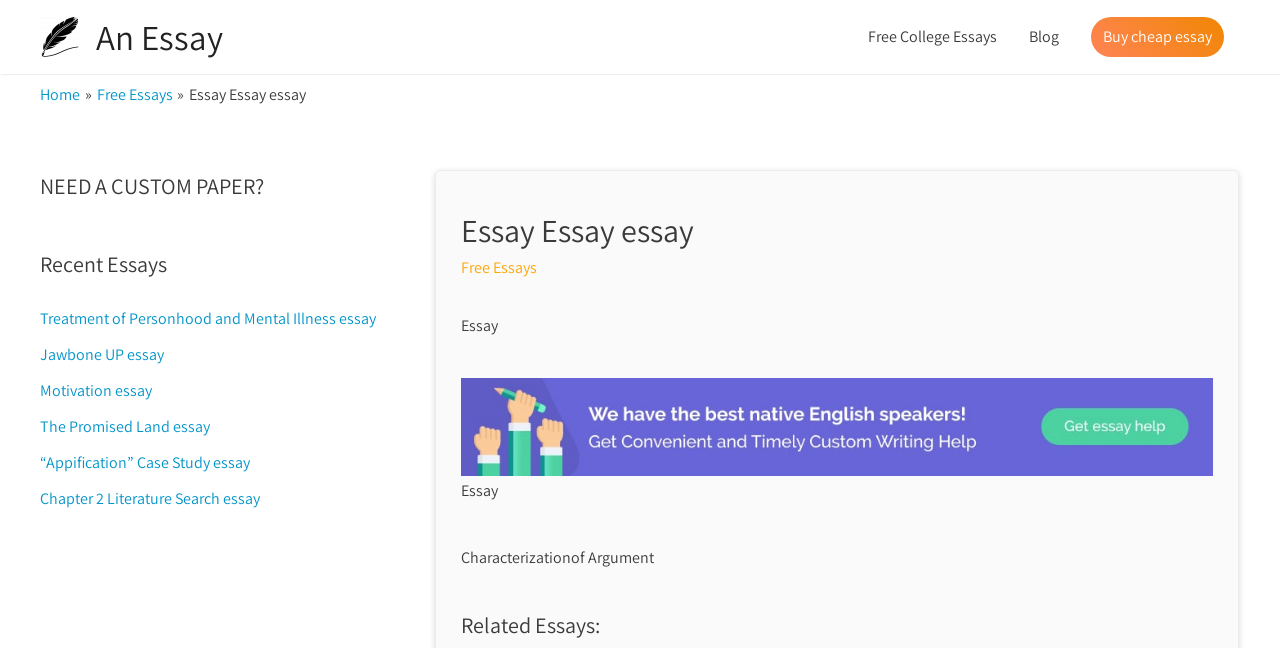Identify the bounding box coordinates of the region that should be clicked to execute the following instruction: "Navigate to 'Free College Essays'".

[0.666, 0.008, 0.791, 0.106]